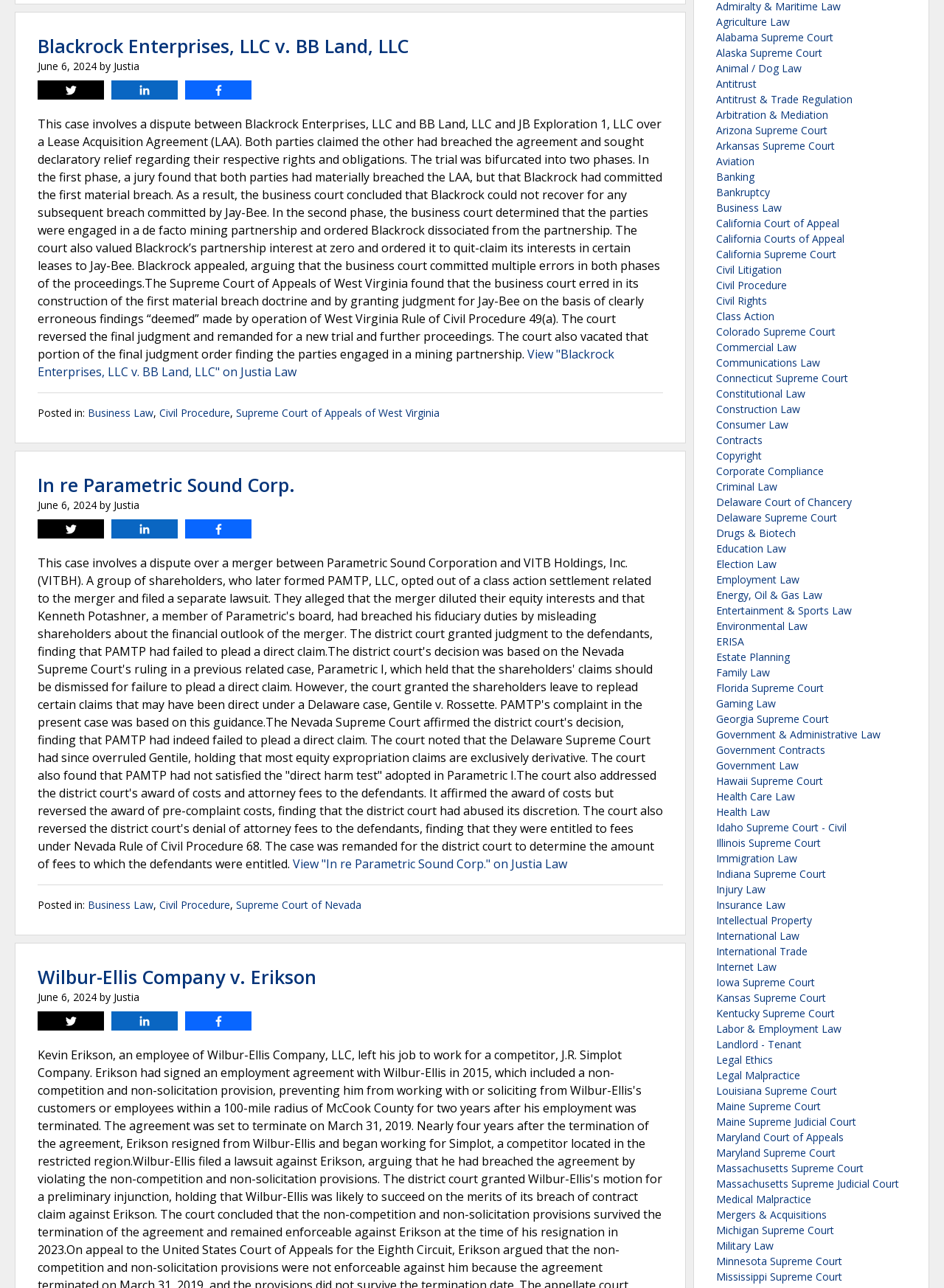Please look at the image and answer the question with a detailed explanation: How many categories of law are listed at the bottom of the webpage?

At the bottom of the webpage, there are 30 categories of law listed, including Agriculture Law, Antitrust, Arbitration & Mediation, and more. These categories are represented by links and can be used to filter cases by their respective categories.